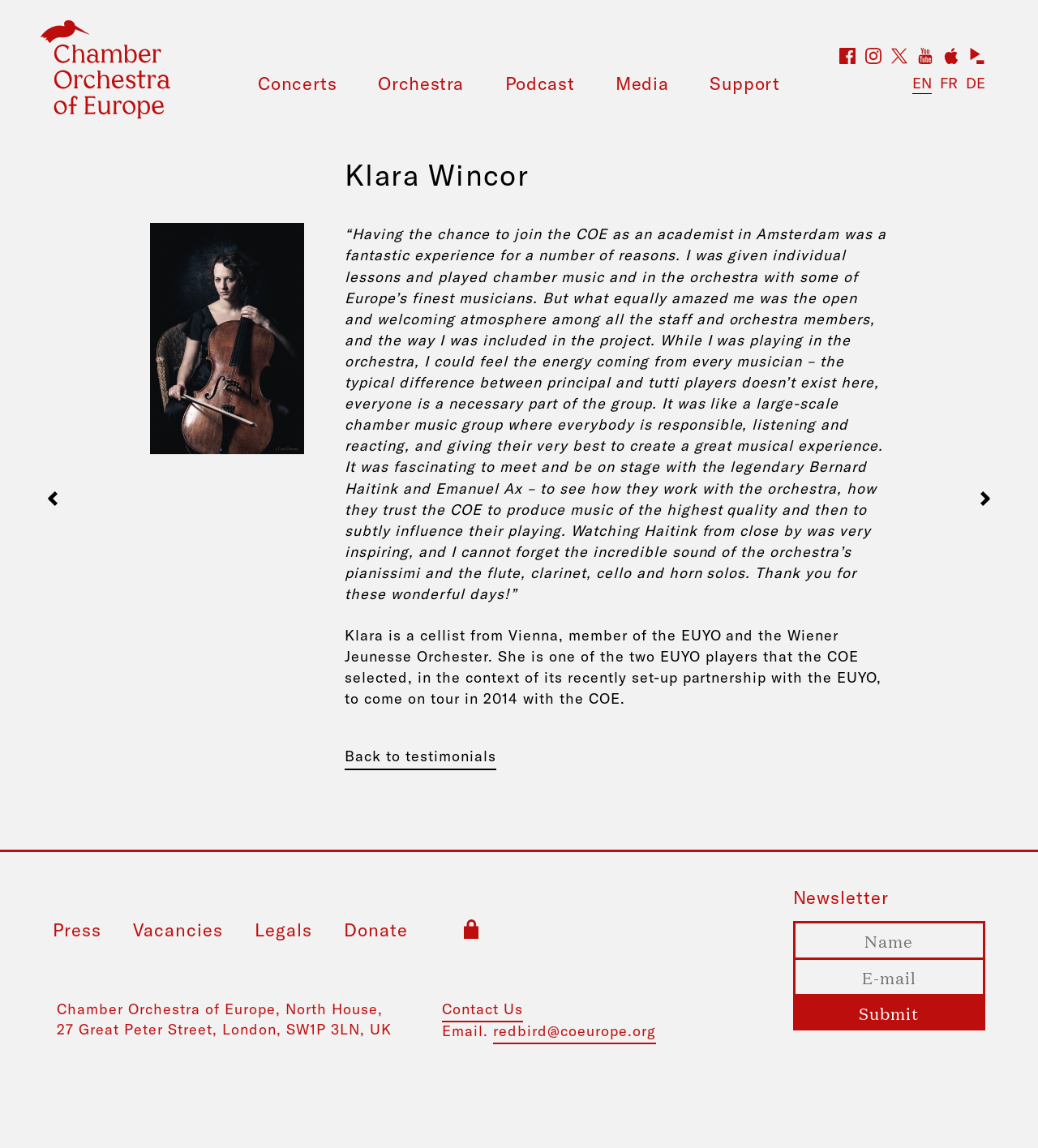Find the bounding box coordinates for the element described here: "name="EMAIL" placeholder="E-mail"".

[0.764, 0.834, 0.949, 0.866]